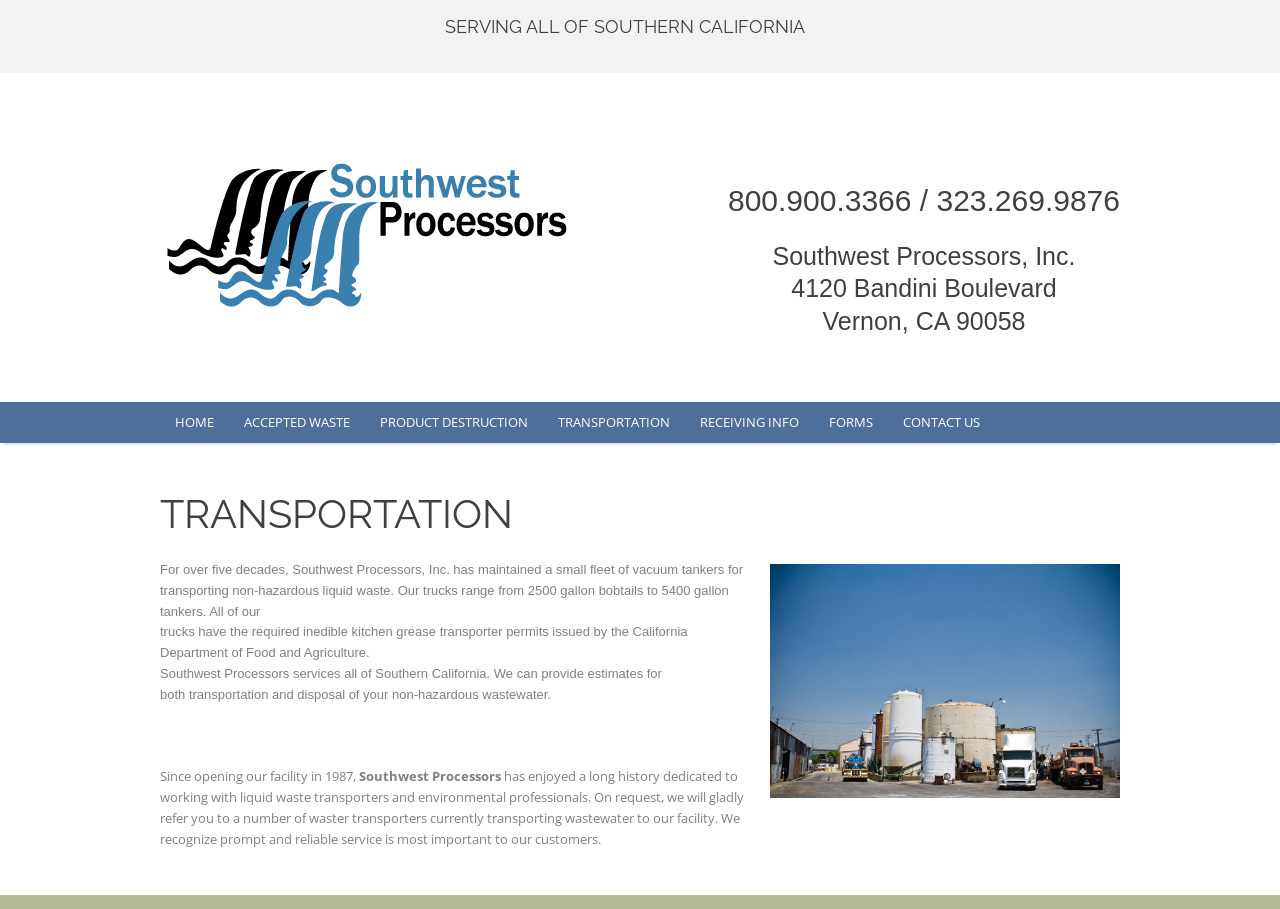Write an elaborate caption that captures the essence of the webpage.

The webpage is about Southwest Processors Inc., specifically its transportation services. At the top, there is a heading that reads "SERVING ALL OF SOUTHERN CALIFORNIA". Next to it, there is a small icon represented by a Unicode character. Below this heading, there is a brief description of the company, which is a non-hazardous waste water treatment plant located in southern California, accompanied by an image.

On the right side of the page, there are two headings displaying the company's contact information, including phone numbers and an address. Below these headings, there is a row of links to different sections of the website, including "HOME", "ACCEPTED WASTE", "PRODUCT DESTRUCTION", "TRANSPORTATION", "RECEIVING INFO", "FORMS", and "CONTACT US".

Further down the page, there is a heading that reads "TRANSPORTATION", which is the current section being viewed. Below this heading, there is an image related to water purification systems. The main content of the page is a series of paragraphs that describe the company's transportation services, including the types of trucks they use, the areas they serve, and the services they provide. The text also mentions the company's history and its commitment to working with liquid waste transporters and environmental professionals.